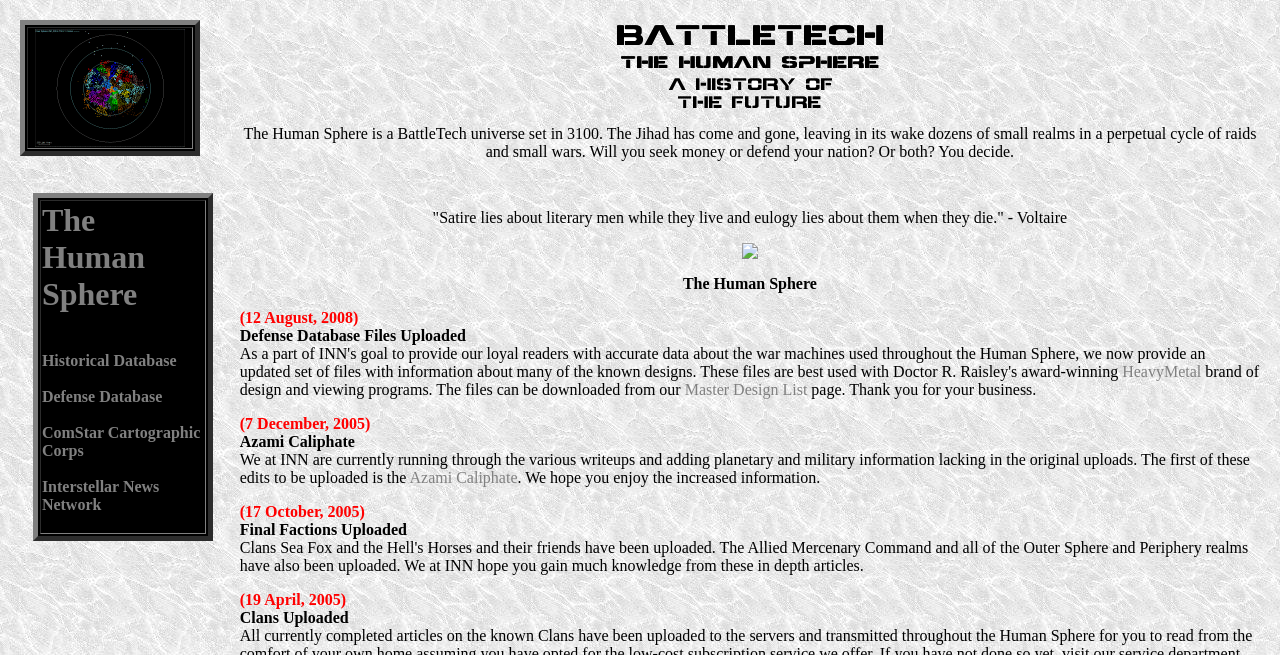Identify the bounding box coordinates for the element you need to click to achieve the following task: "Read the Azami Caliphate information". The coordinates must be four float values ranging from 0 to 1, formatted as [left, top, right, bottom].

[0.32, 0.716, 0.404, 0.742]